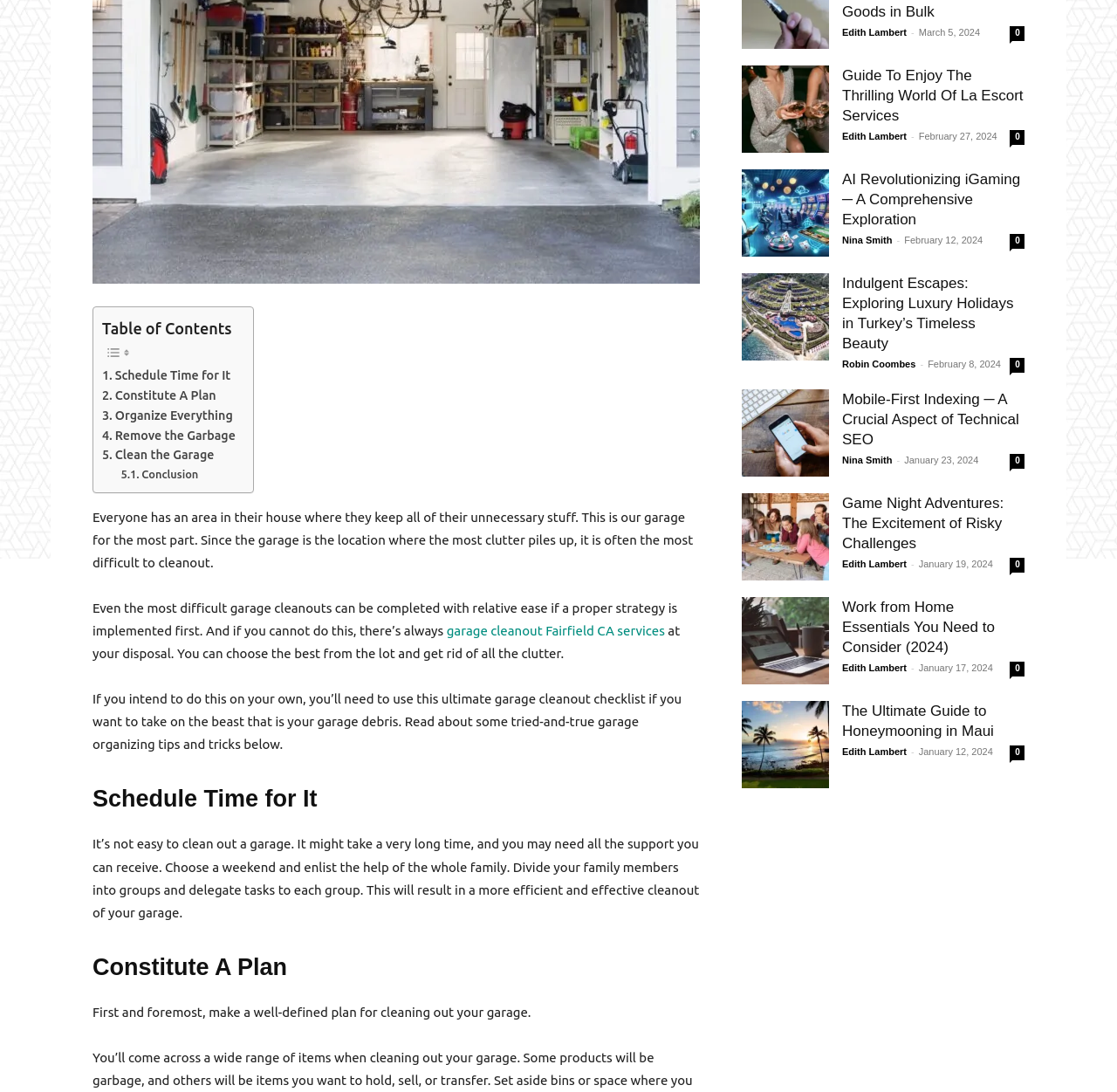Using the element description provided, determine the bounding box coordinates in the format (top-left x, top-left y, bottom-right x, bottom-right y). Ensure that all values are floating point numbers between 0 and 1. Element description: Nina Smith

[0.754, 0.215, 0.799, 0.225]